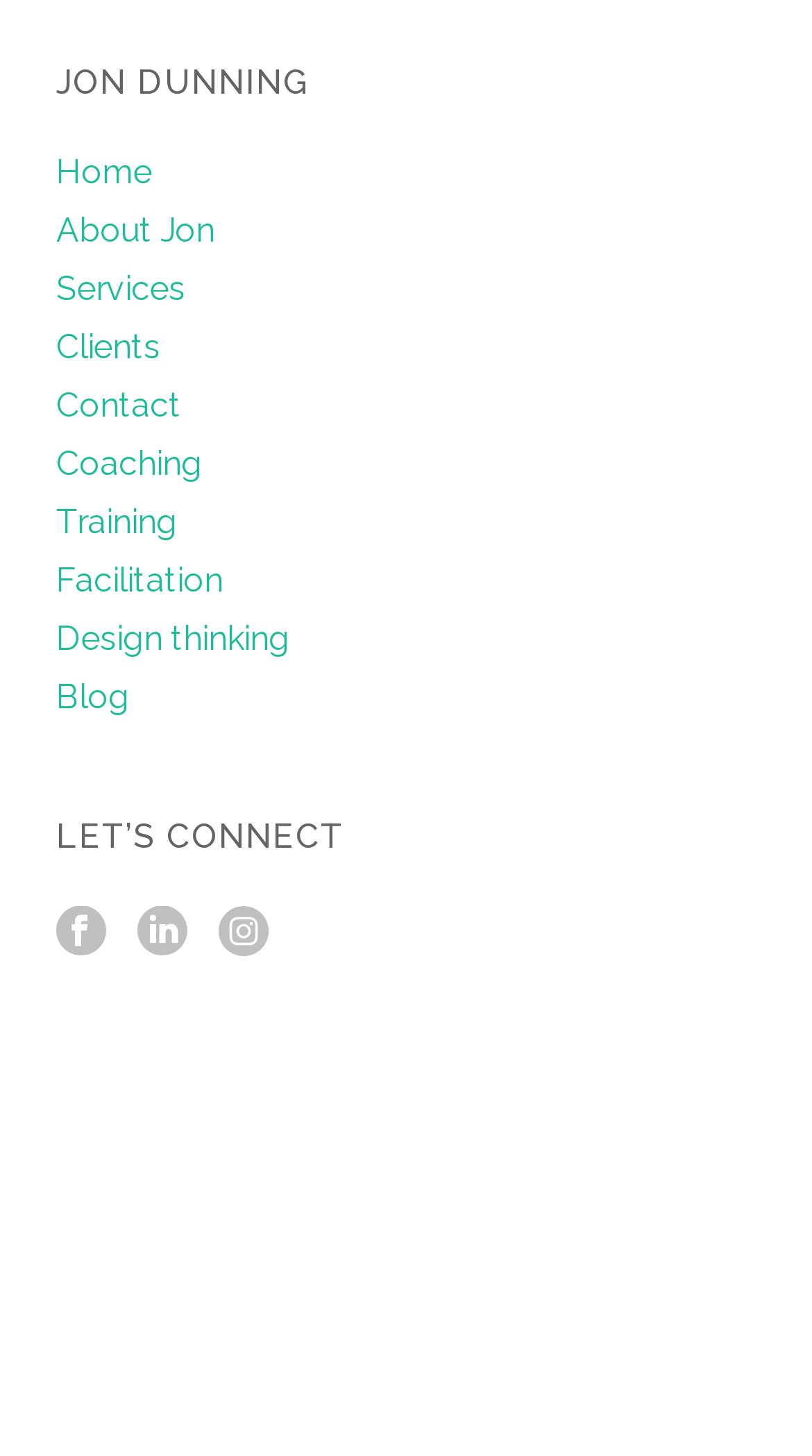What is the name of the person on the webpage?
Provide an in-depth answer to the question, covering all aspects.

The name 'Jon Dunning' is displayed at the top of the webpage, indicating that the webpage is about Jon Dunning.